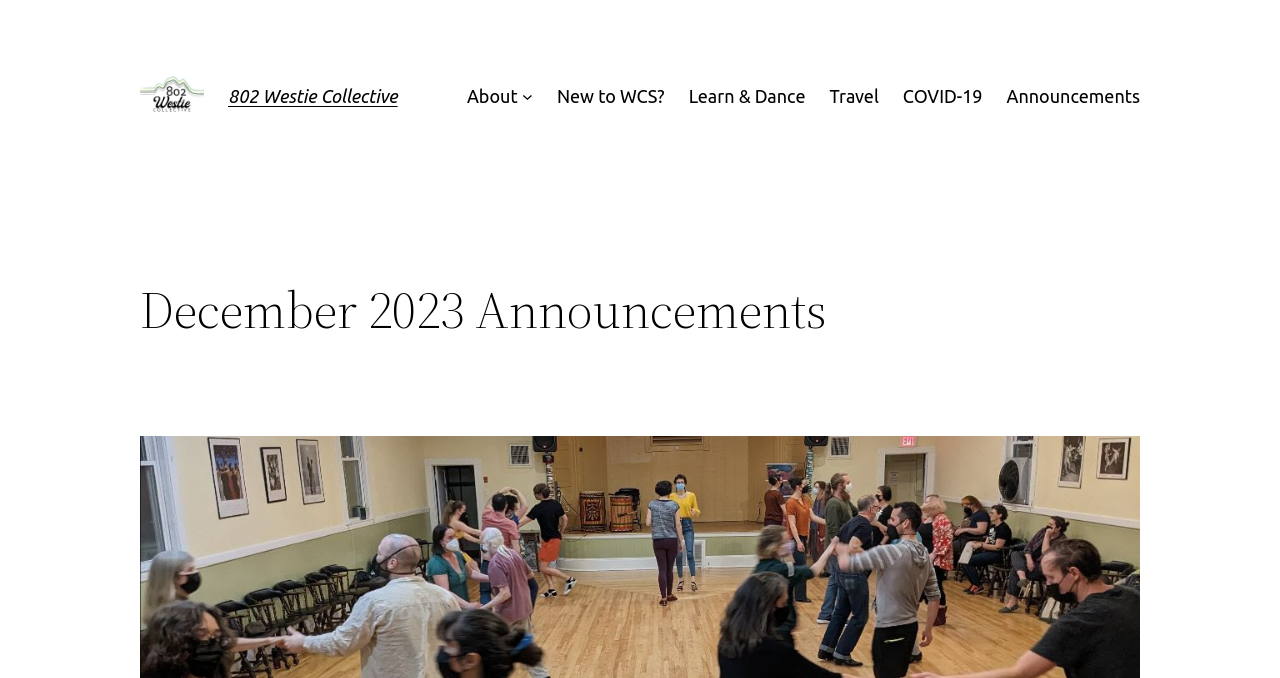Analyze and describe the webpage in a detailed narrative.

The webpage is titled "December 2023 Announcements – 802 Westie Collective" and features a prominent link and image with the same title, positioned at the top left corner of the page. Below this, there is a heading with the same title, "802 Westie Collective", which is centered at the top of the page.

To the right of the heading, a navigation menu is located, spanning across the top of the page. The menu consists of several links, including "About", "New to WCS?", "Learn & Dance", "Travel", "COVID-19", and "Announcements". Each link is positioned in a horizontal row, with the "About" link being the first item on the left and the "Announcements" link being the last item on the right.

Below the navigation menu, a large heading titled "December 2023 Announcements" occupies the majority of the page, stretching from the left edge to the right edge. This heading is likely the title of the main content section, which is not explicitly described in the accessibility tree.